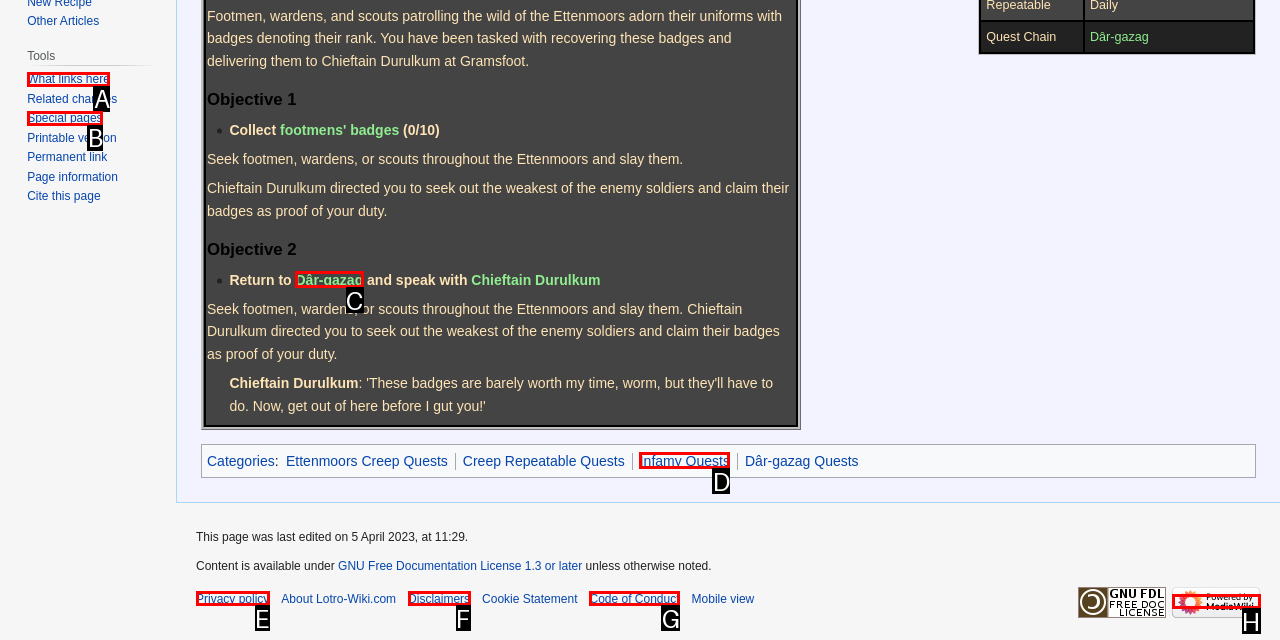Select the letter from the given choices that aligns best with the description: Code of Conduct. Reply with the specific letter only.

G